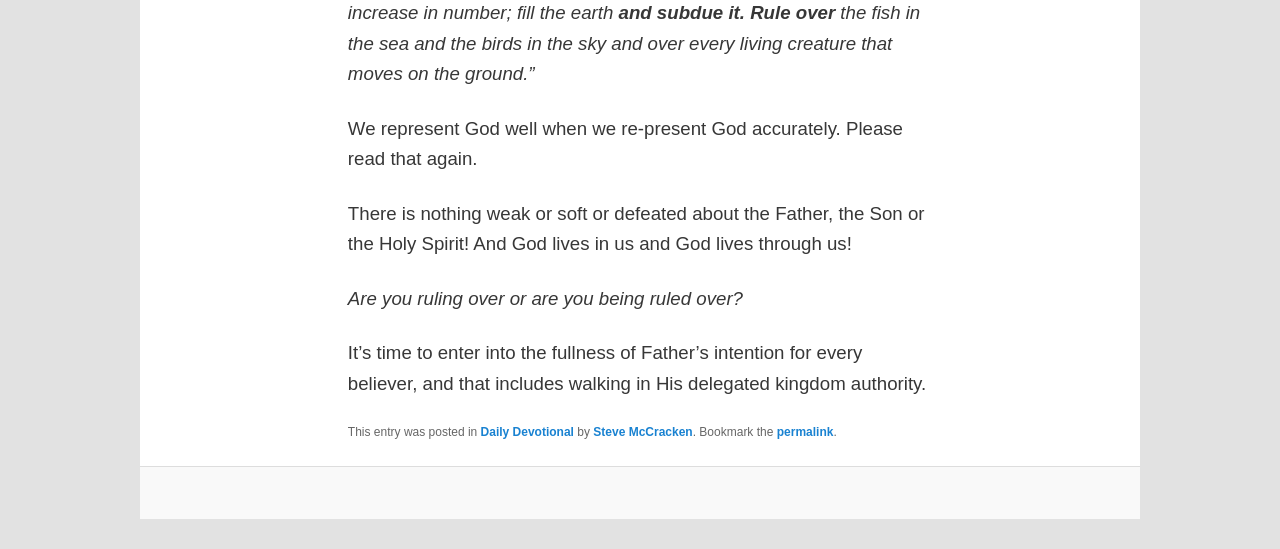Who is the author of the devotional?
Give a single word or phrase answer based on the content of the image.

Steve McCracken